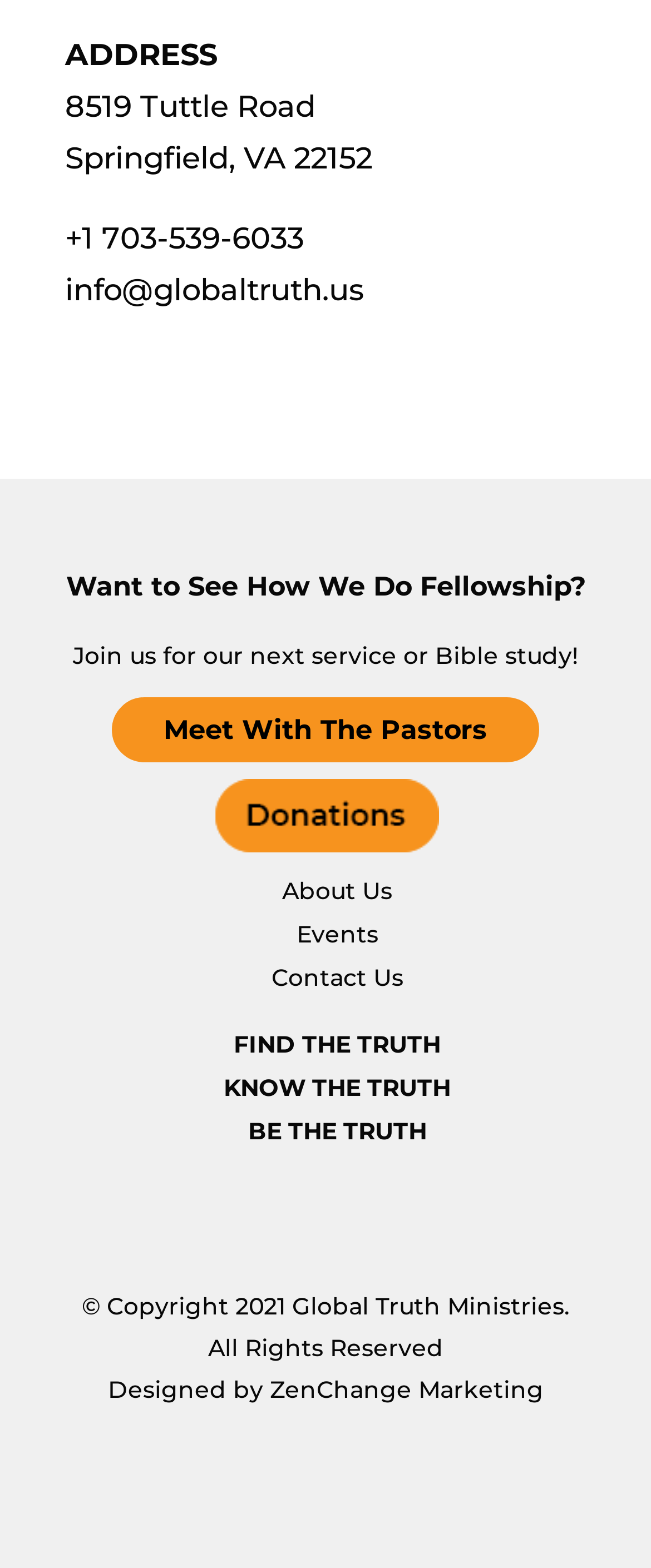Provide a brief response using a word or short phrase to this question:
How many social media links are there at the bottom of the webpage?

2